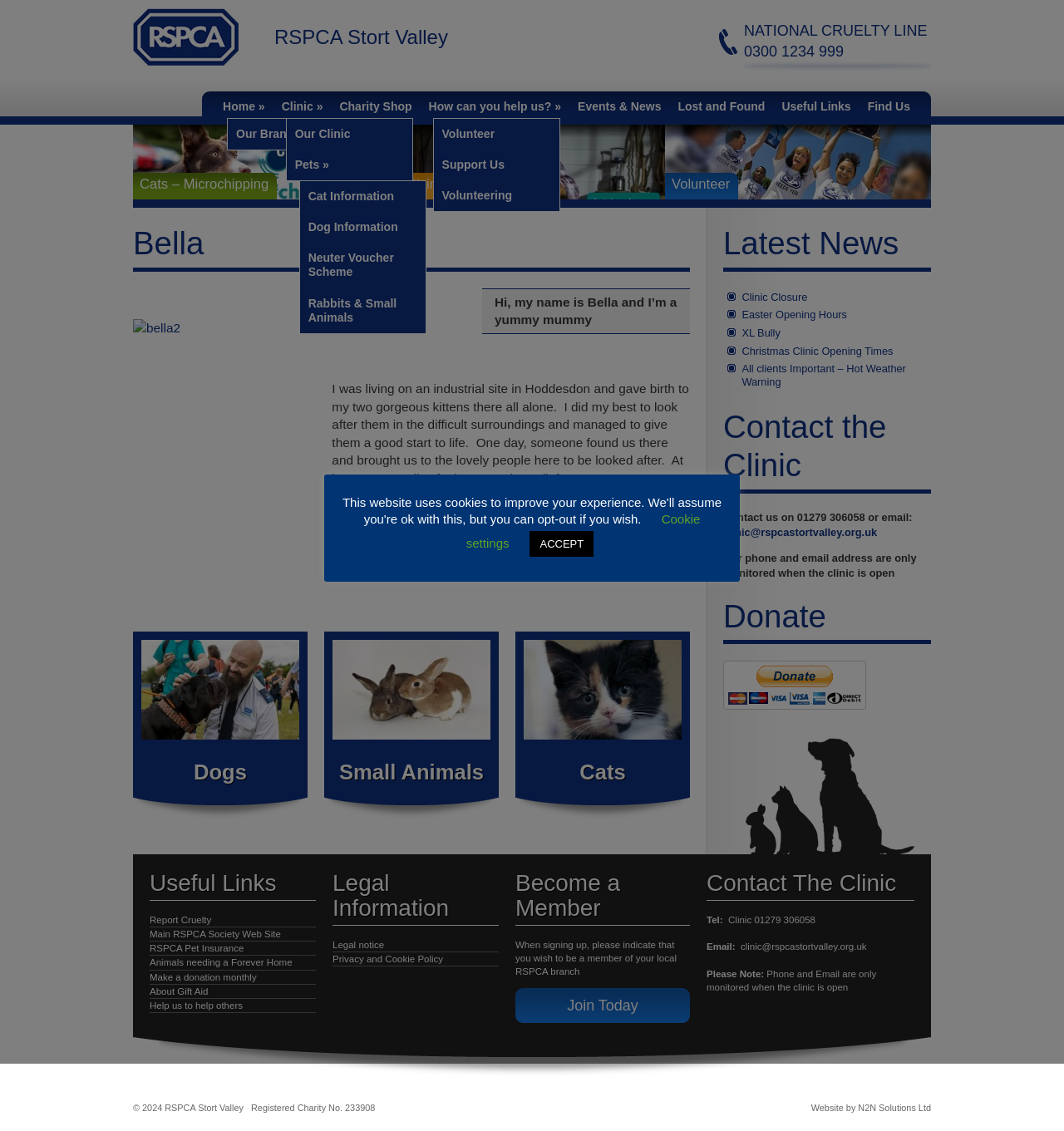Could you please study the image and provide a detailed answer to the question:
What is the phone number of the clinic?

The phone number of the clinic is mentioned in the section 'Contact the Clinic' where it says 'Tel: Clinic 01279 306058'.